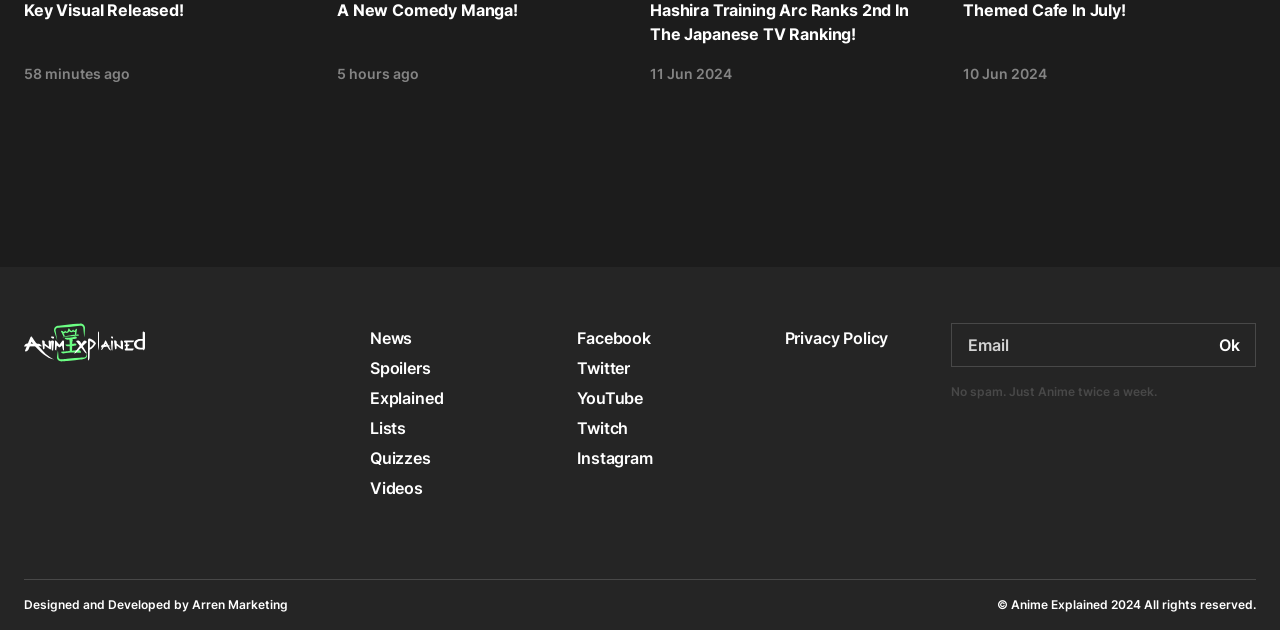Locate the bounding box coordinates of the area you need to click to fulfill this instruction: 'Click on the Ok button'. The coordinates must be in the form of four float numbers ranging from 0 to 1: [left, top, right, bottom].

[0.952, 0.525, 0.969, 0.569]